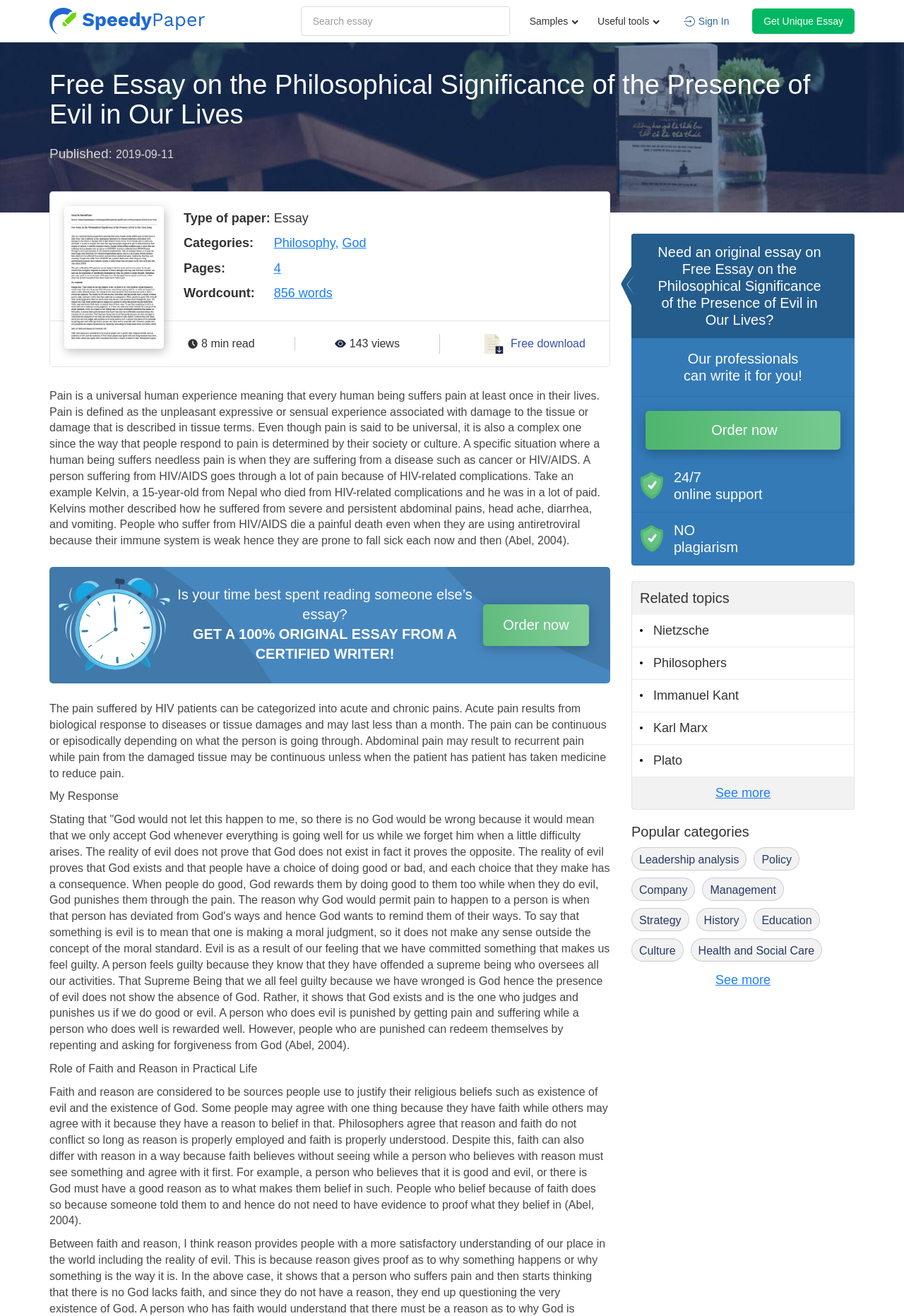Determine the bounding box coordinates of the clickable region to carry out the instruction: "Order now".

[0.534, 0.459, 0.652, 0.491]